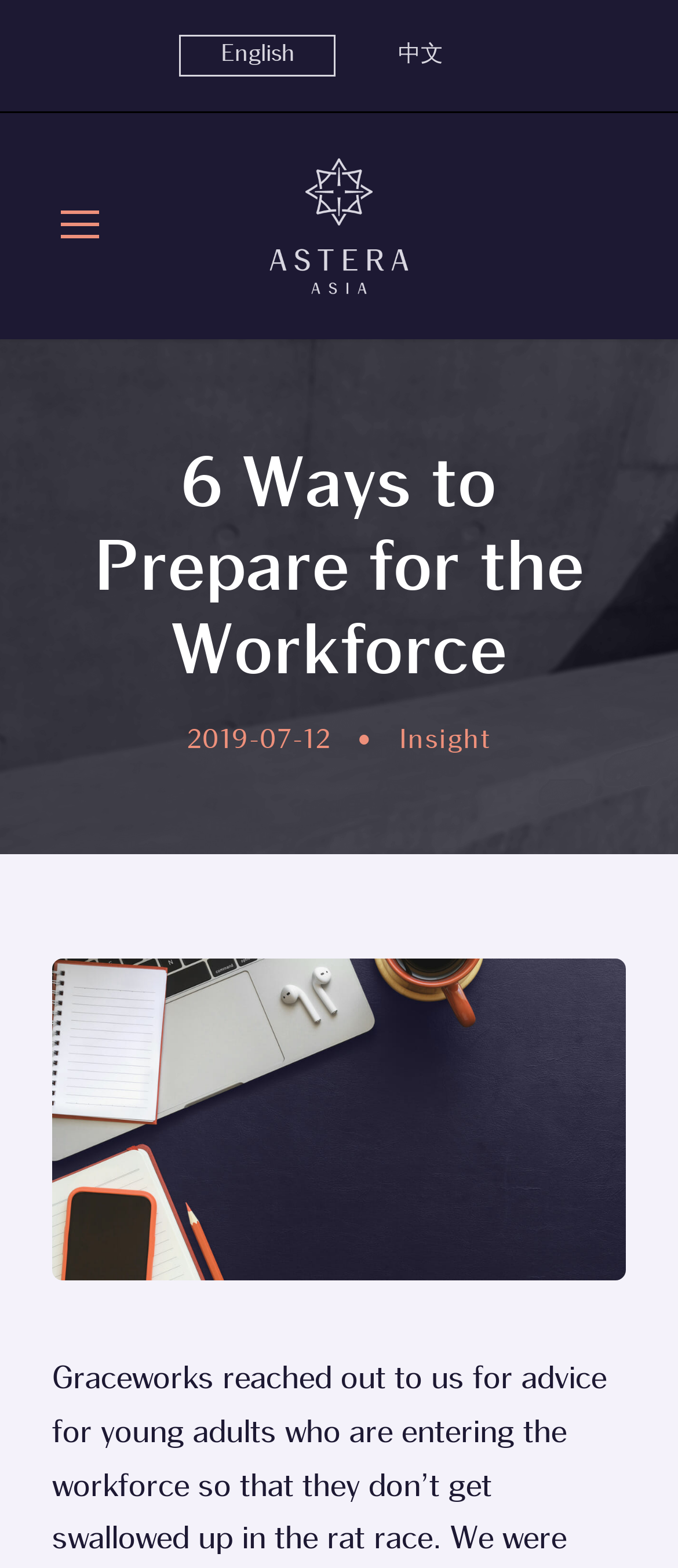What is the date of the article?
Based on the image, provide your answer in one word or phrase.

2019-07-12